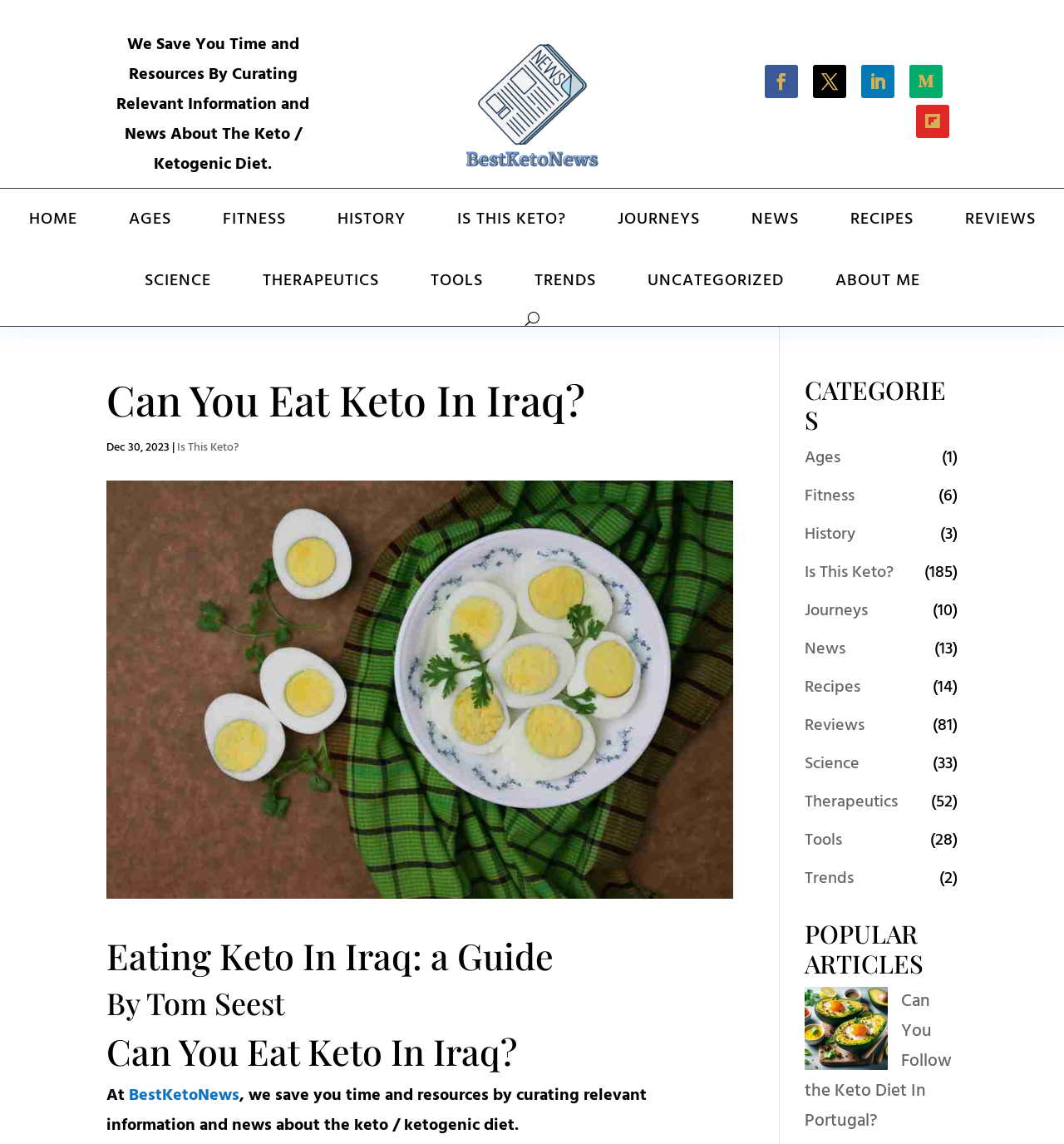Answer with a single word or phrase: 
What is the author of the article 'Eating Keto In Iraq: a Guide'?

Tom Seest